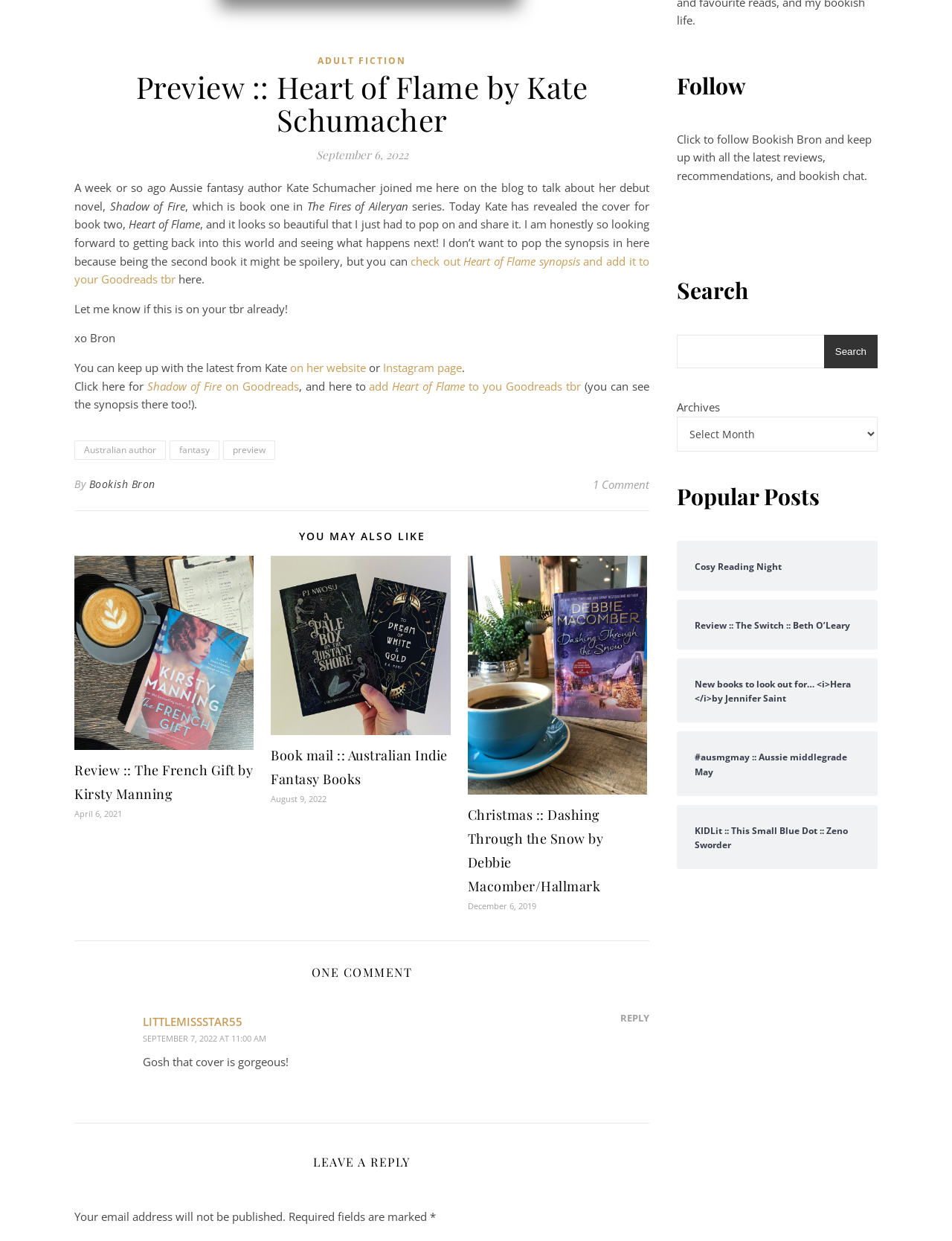Specify the bounding box coordinates of the element's area that should be clicked to execute the given instruction: "Click on the link to Shadow of Fire on Goodreads". The coordinates should be four float numbers between 0 and 1, i.e., [left, top, right, bottom].

[0.155, 0.305, 0.314, 0.317]